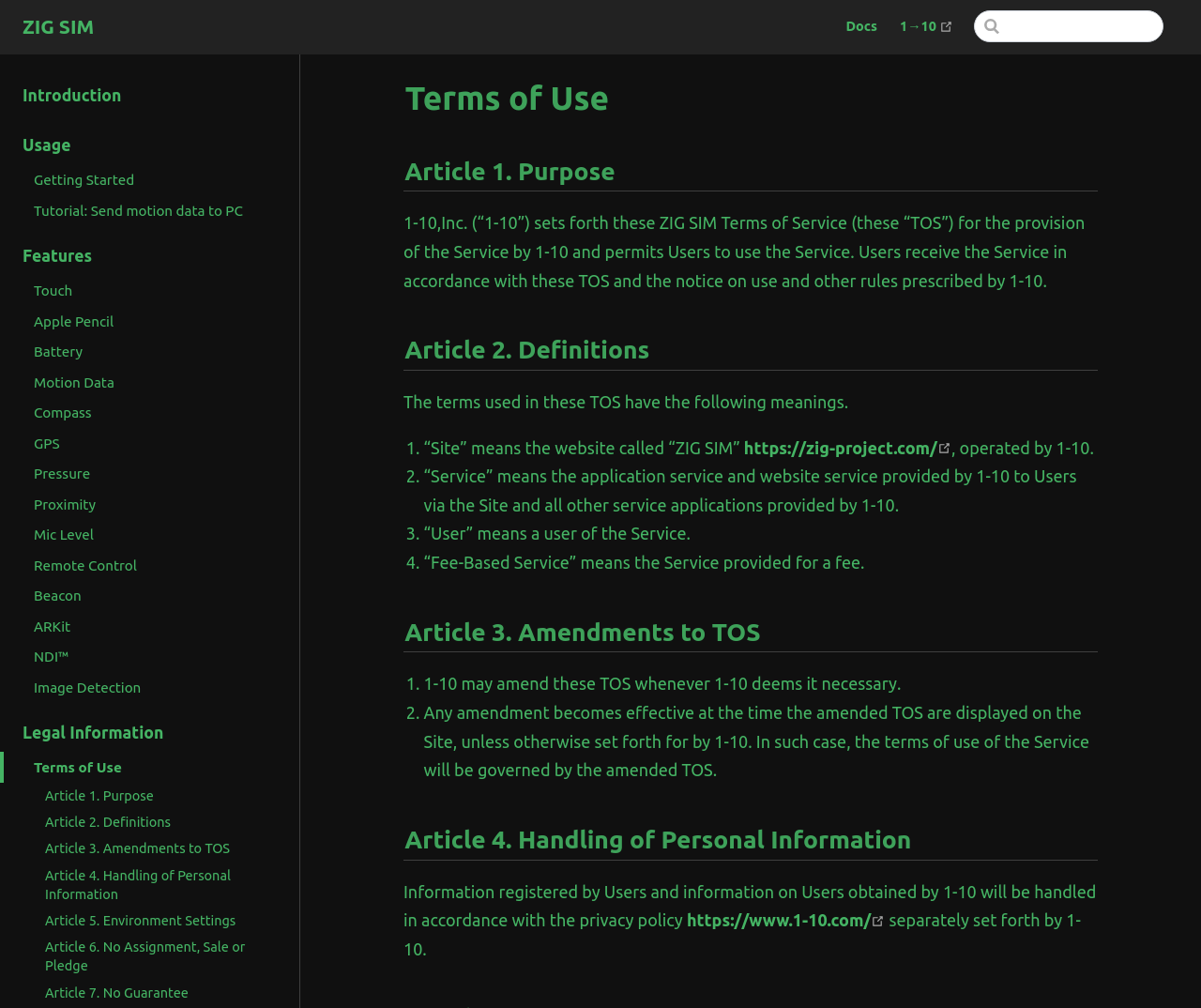Find the primary header on the webpage and provide its text.

#
Terms of Use